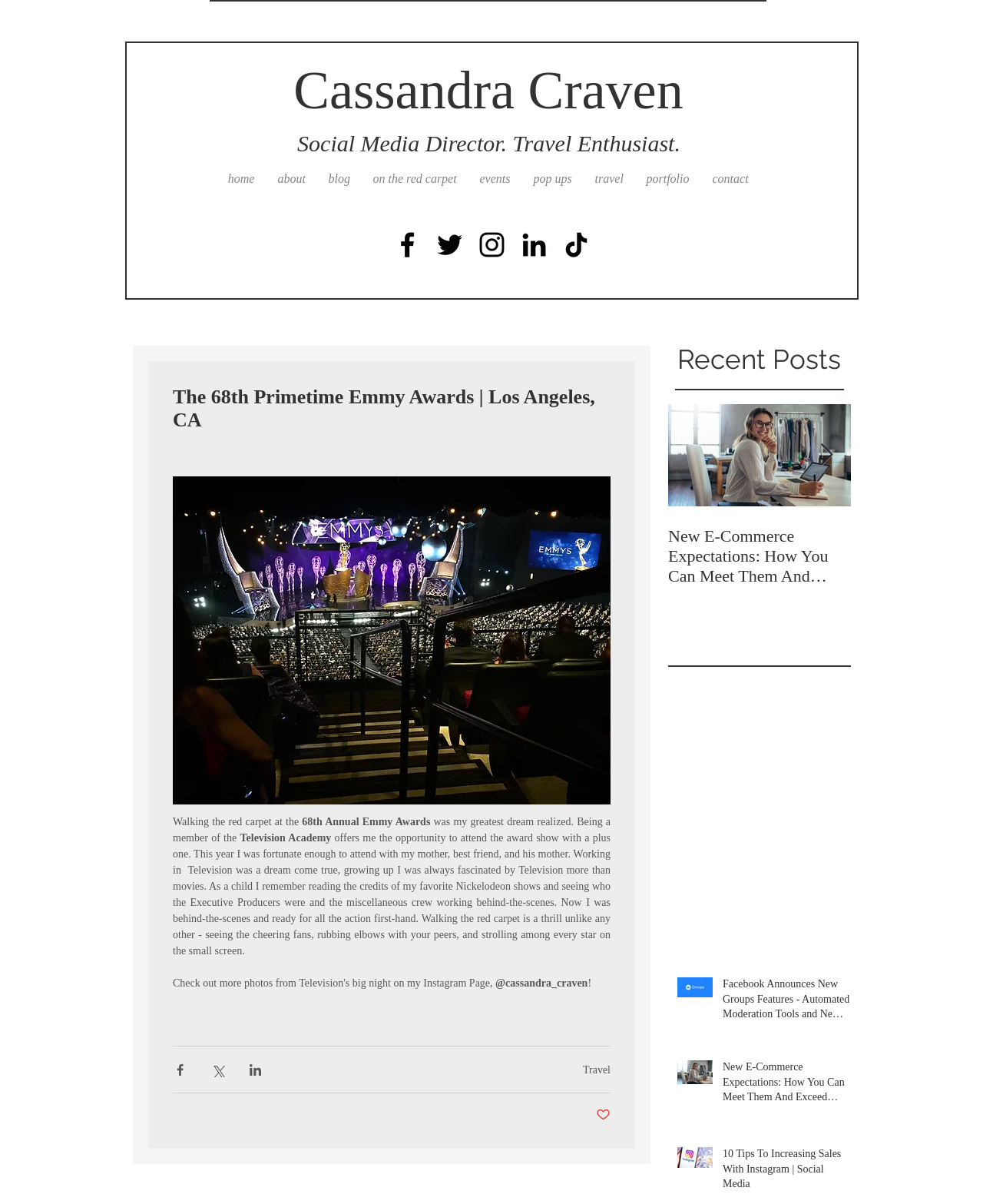Could you specify the bounding box coordinates for the clickable section to complete the following instruction: "View the next post"?

[0.834, 0.368, 0.848, 0.388]